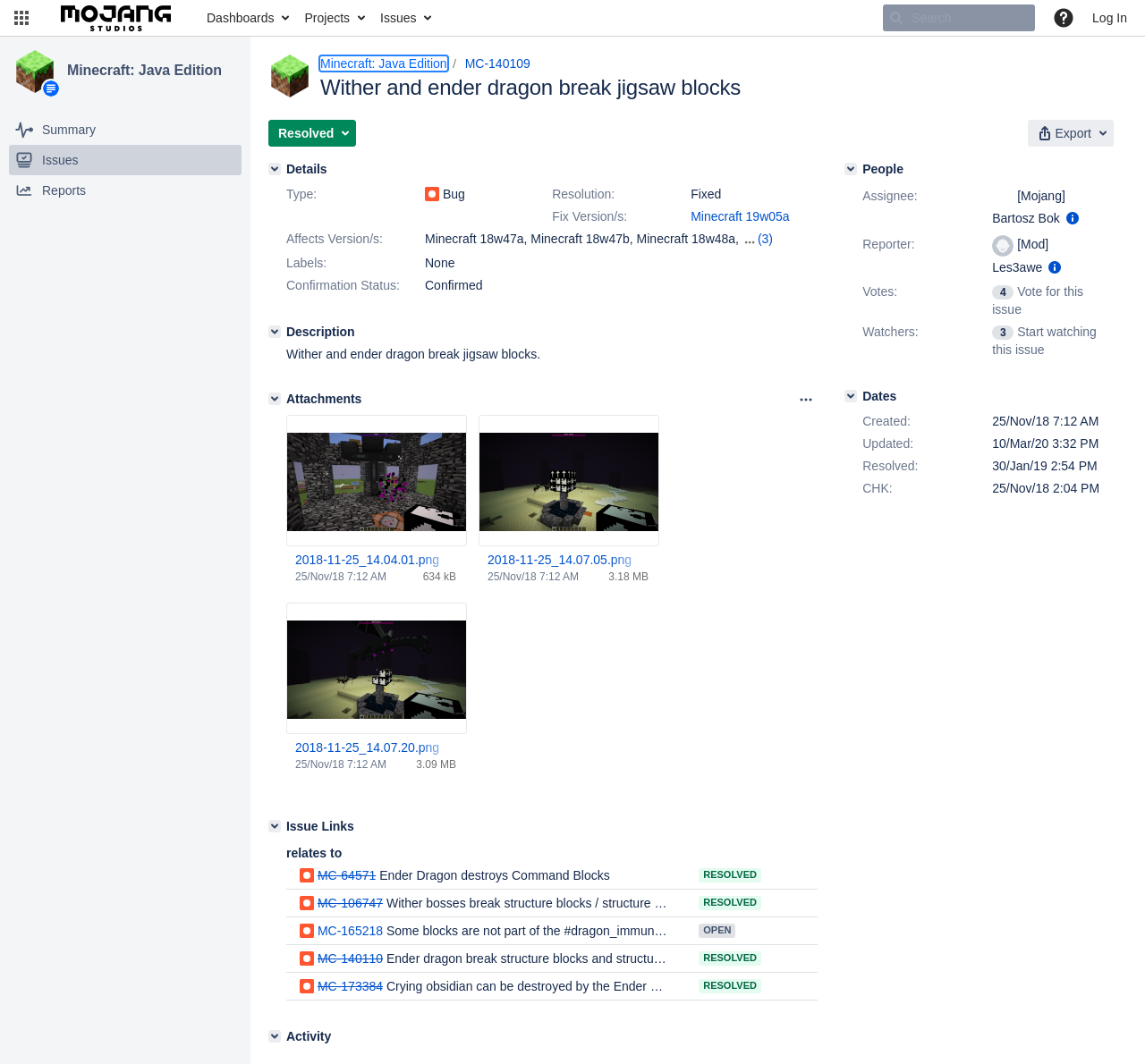What is the project type of Minecraft: Java Edition?
Provide an in-depth and detailed answer to the question.

I determined the answer by looking at the element with the text 'Project Type: business' which is a child of the element with the text 'Minecraft: Java Edition Project Type: business'.